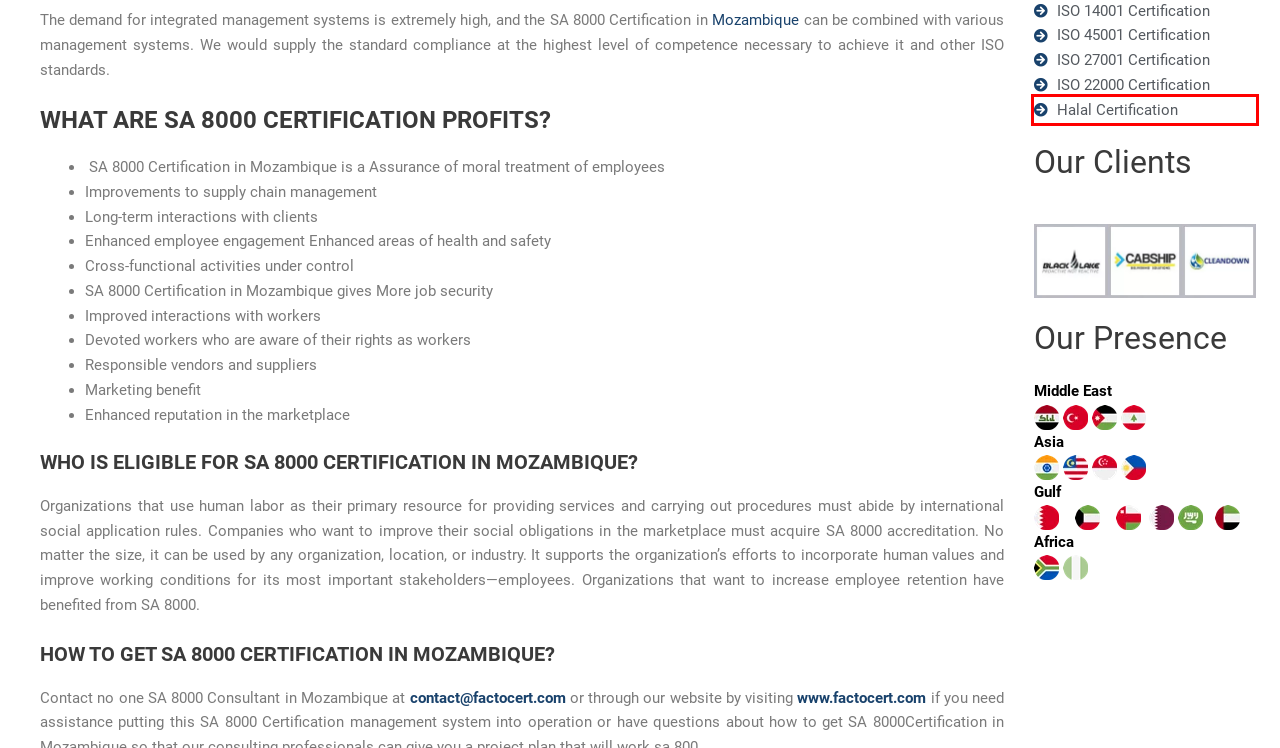You see a screenshot of a webpage with a red bounding box surrounding an element. Pick the webpage description that most accurately represents the new webpage after interacting with the element in the red bounding box. The options are:
A. ISO Certification in Oman | Best ISO Consultant | ISO 9001
B. ISO 22000 Certification in South Africa | Best ISO 22000 Consultant
C. HALAL Certification in South Africa | No 1 Best HALAL Certification consultants
D. ISO Certification in Malaysia | Best ISO 9001 Consultants
E. ISO Certification in Kuwait | Best ISO Consultant in Al Ahmadi| ISO 9001
F. ISO Certification in Saudi Arabia | Best ISO 9001 Consultant
G. ISO Certification in Nigeria | Best ISO 9001 Consultant in Nigeria
H. ISO Certification in UAE I Best ISO 9001 Consultant in UAE

C